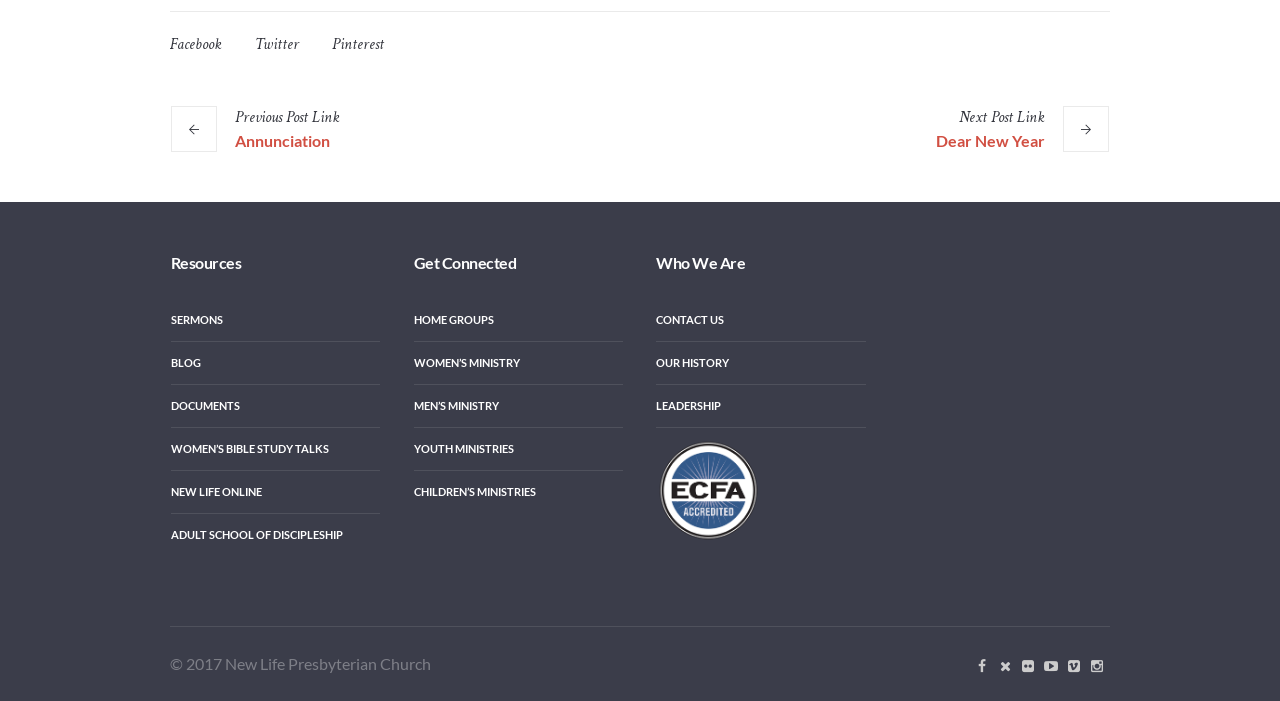Please identify the bounding box coordinates of the element's region that I should click in order to complete the following instruction: "Click on Facebook link". The bounding box coordinates consist of four float numbers between 0 and 1, i.e., [left, top, right, bottom].

[0.133, 0.049, 0.173, 0.078]